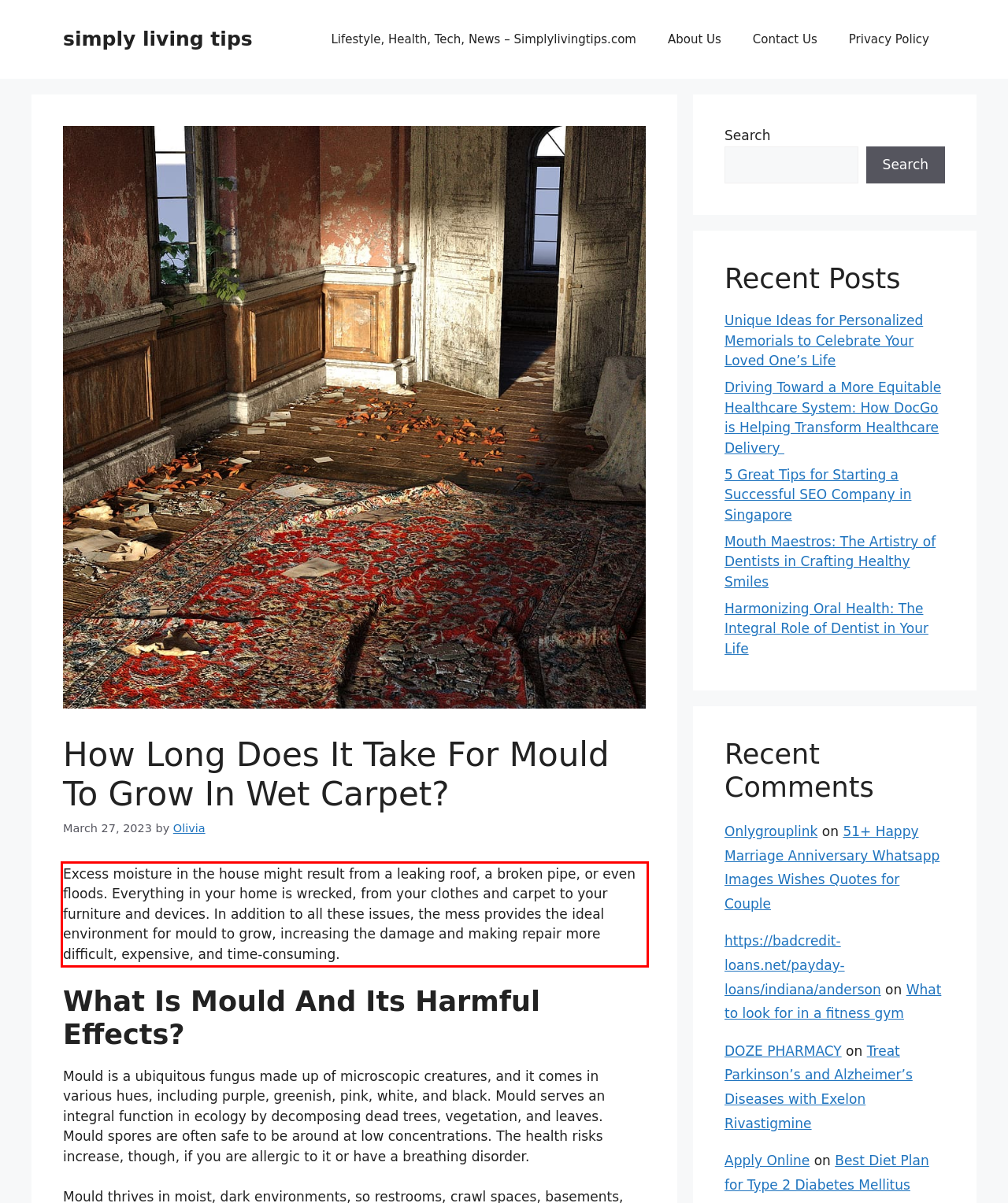Examine the screenshot of the webpage, locate the red bounding box, and generate the text contained within it.

Excess moisture in the house might result from a leaking roof, a broken pipe, or even floods. Everything in your home is wrecked, from your clothes and carpet to your furniture and devices. In addition to all these issues, the mess provides the ideal environment for mould to grow, increasing the damage and making repair more difficult, expensive, and time-consuming.